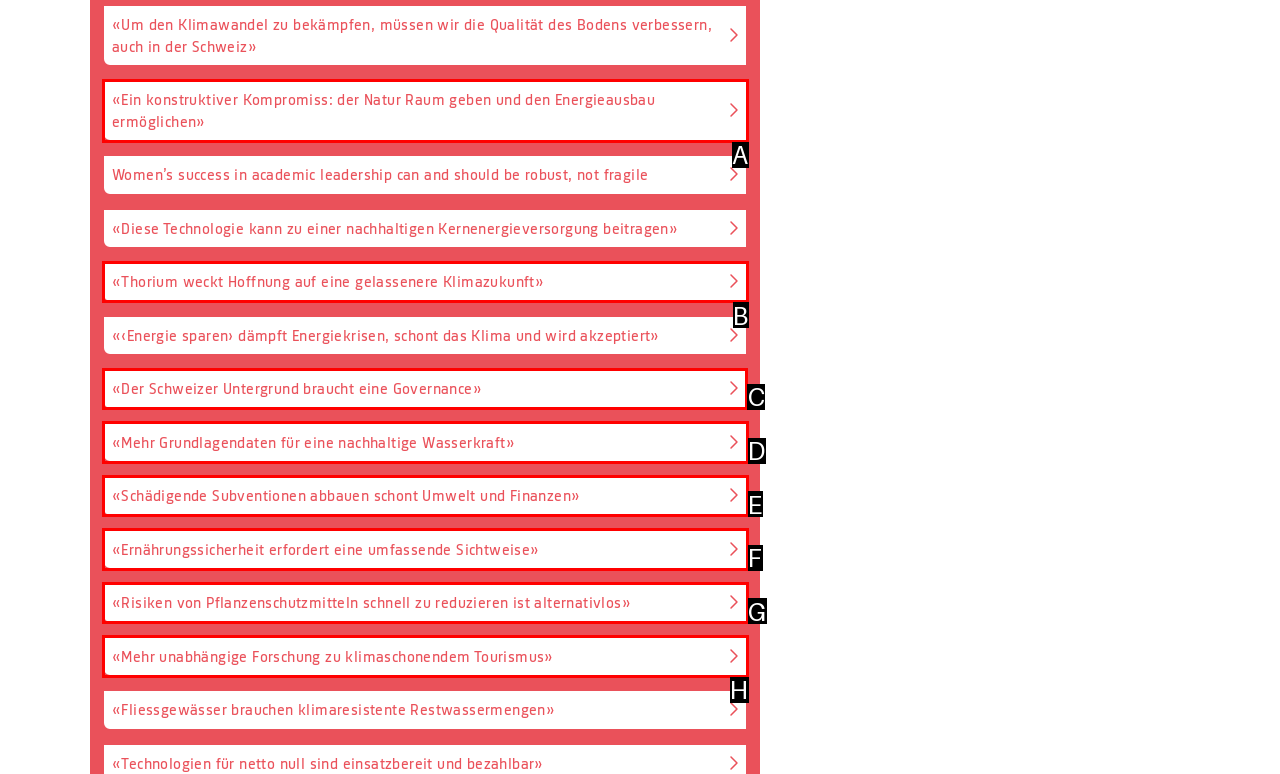Identify the letter of the UI element you should interact with to perform the task: Find out about the importance of governance for the Swiss underground
Reply with the appropriate letter of the option.

C